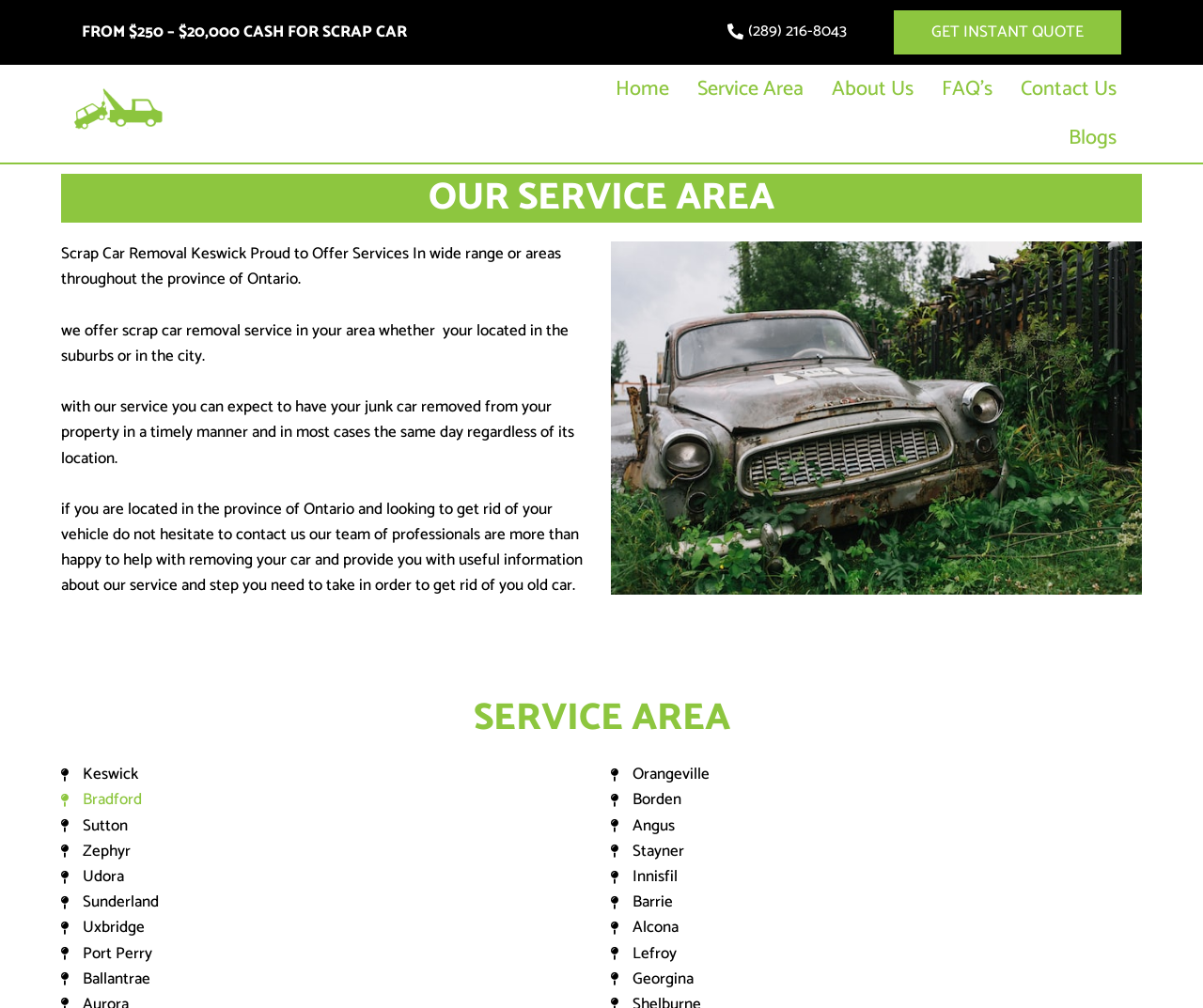Identify the bounding box coordinates of the specific part of the webpage to click to complete this instruction: "Call the phone number (289) 216-8043".

[0.574, 0.009, 0.735, 0.055]